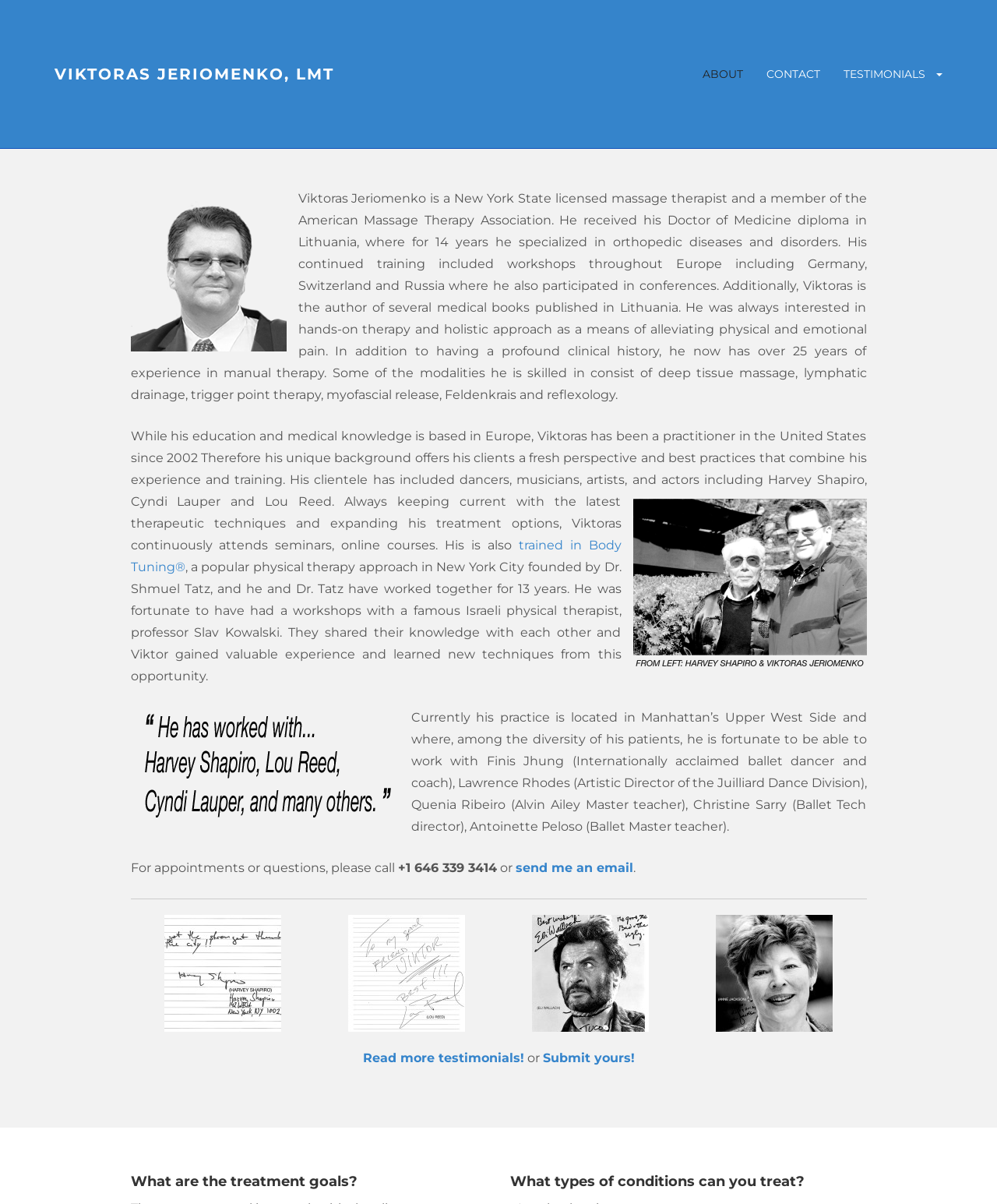Locate the bounding box for the described UI element: "Viktoras Jeriomenko, LMT". Ensure the coordinates are four float numbers between 0 and 1, formatted as [left, top, right, bottom].

[0.043, 0.045, 0.347, 0.078]